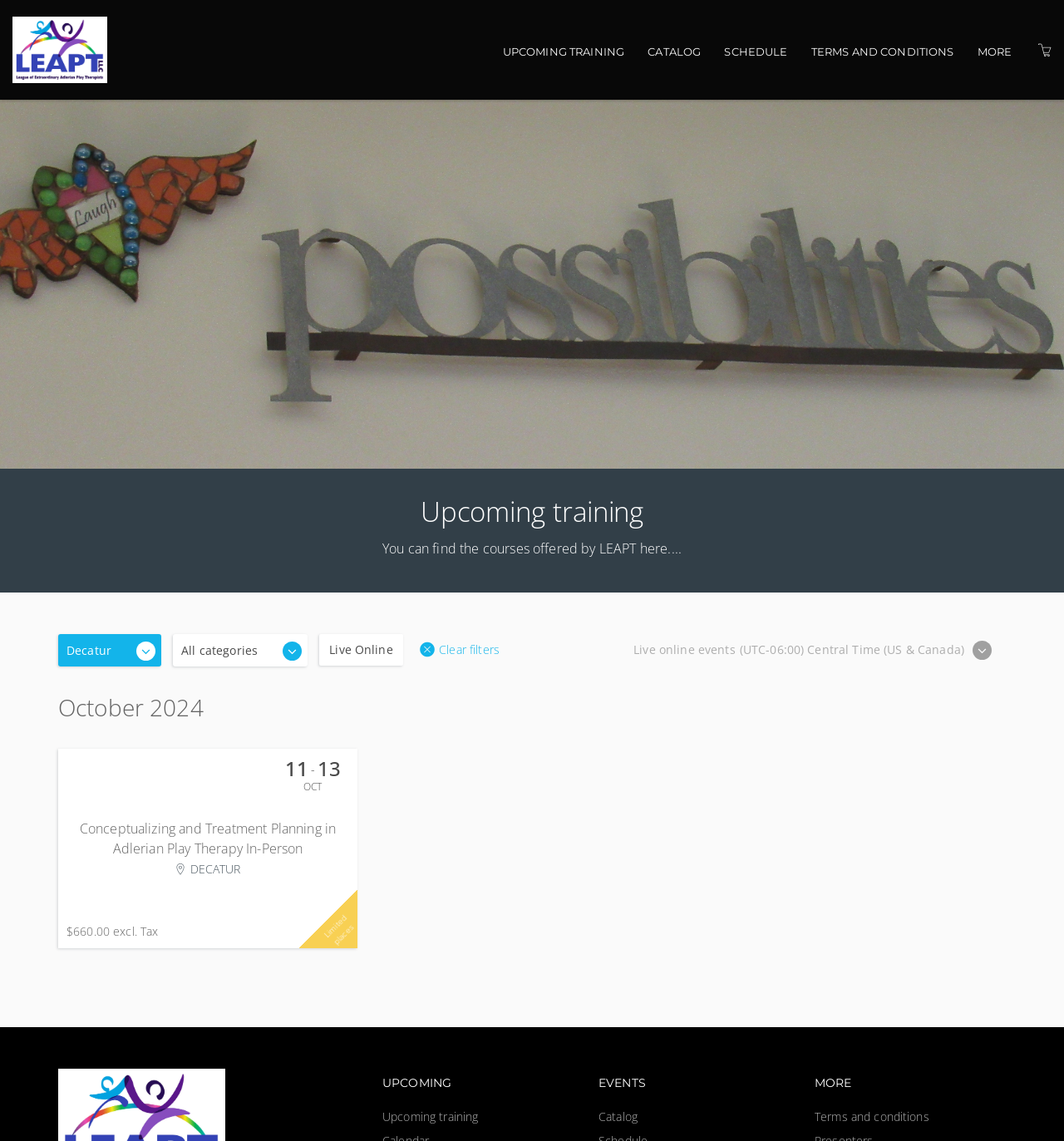What is the website about?
Please answer the question as detailed as possible based on the image.

Based on the webpage's meta description and content, it appears to be a website about upcoming training events, specifically those offered by LEAPT.